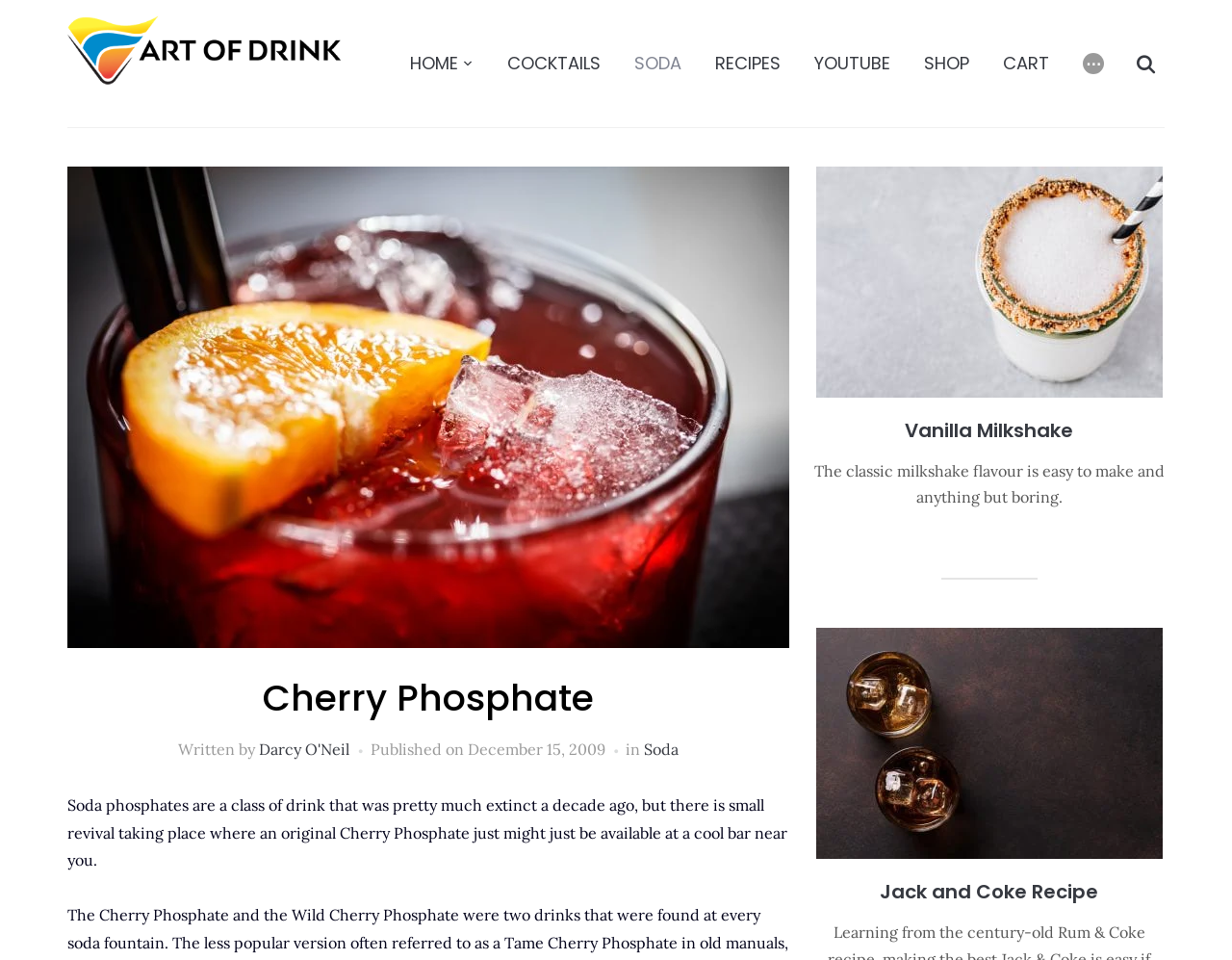Please provide a comprehensive response to the question based on the details in the image: What is the date of publication of the article?

The publication date can be found in the section below the header 'Cherry Phosphate', where it says 'Published on December 15, 2009'.